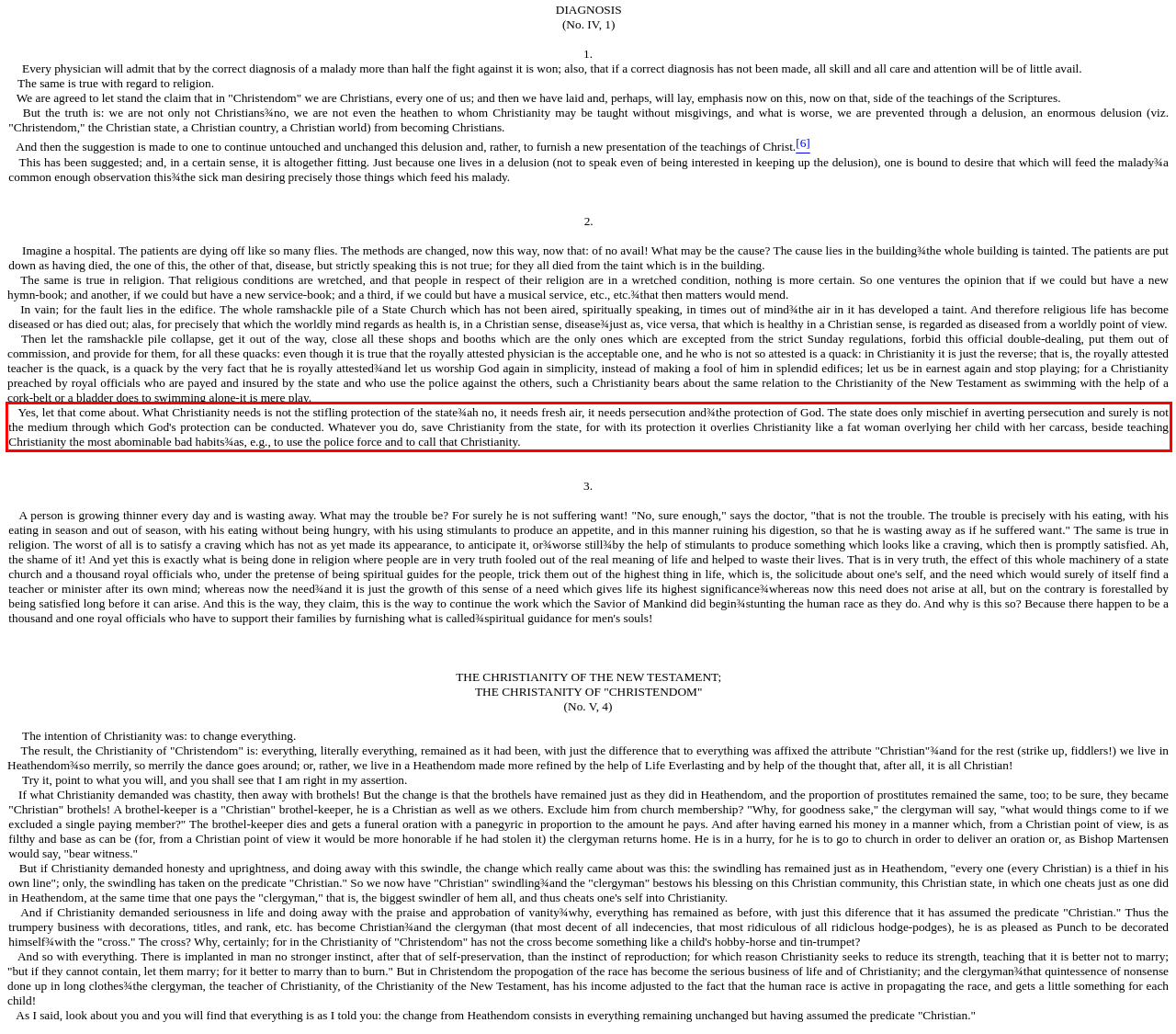View the screenshot of the webpage and identify the UI element surrounded by a red bounding box. Extract the text contained within this red bounding box.

Yes, let that come about. What Christianity needs is not the stifling protection of the state¾ah no, it needs fresh air, it needs persecution and¾the protection of God. The state does only mischief in averting persecution and surely is not the medium through which God's protection can be conducted. Whatever you do, save Christianity from the state, for with its protection it overlies Christianity like a fat woman overlying her child with her carcass, beside teaching Christianity the most abominable bad habits¾as, e.g., to use the police force and to call that Christianity.